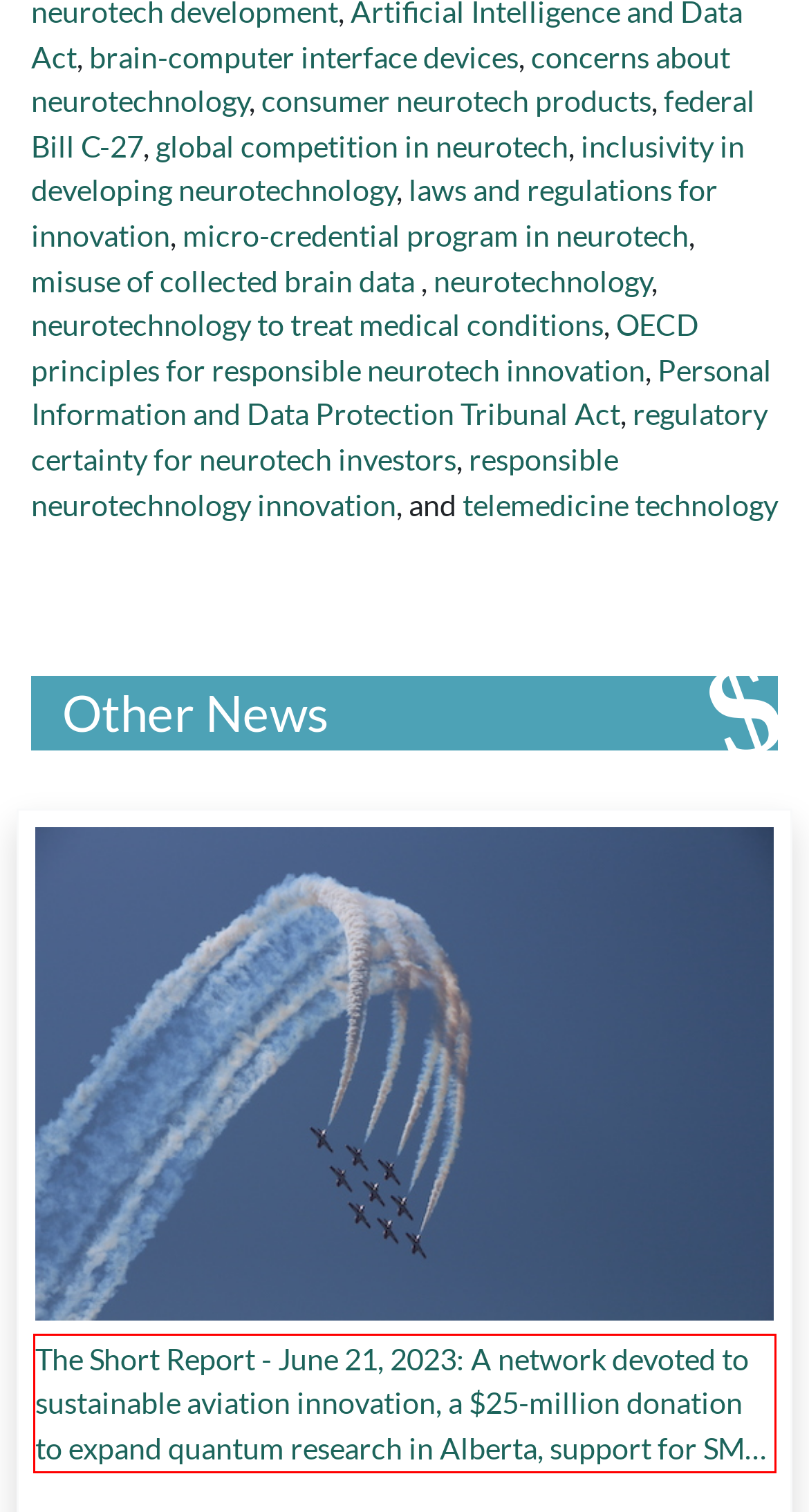There is a screenshot of a webpage with a red bounding box around a UI element. Please use OCR to extract the text within the red bounding box.

The Short Report - June 21, 2023: A network devoted to sustainable aviation innovation, a $25-million donation to expand quantum research in Alberta, support for SMR research, and more.